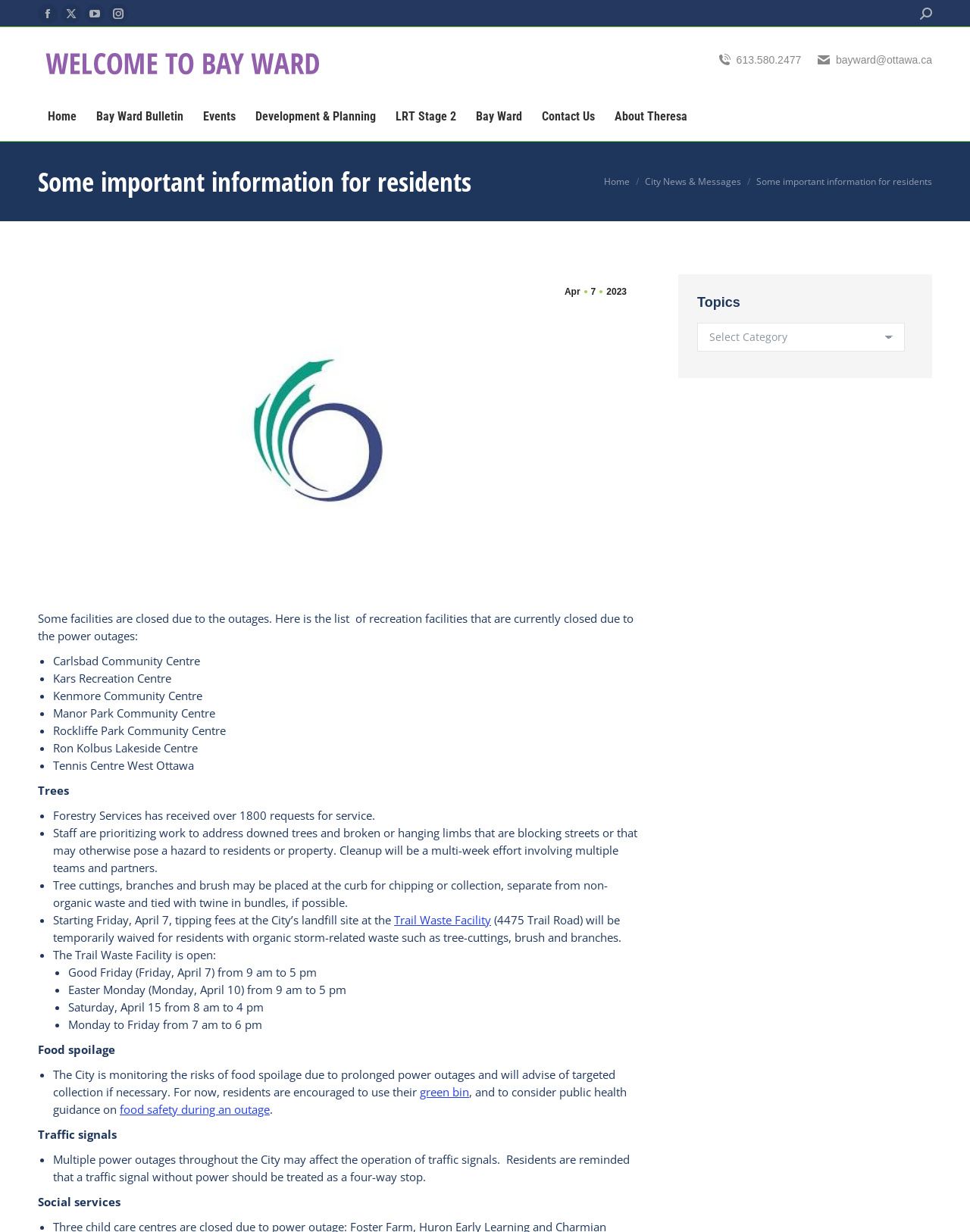Please specify the bounding box coordinates of the region to click in order to perform the following instruction: "Visit Facebook page".

[0.039, 0.003, 0.059, 0.019]